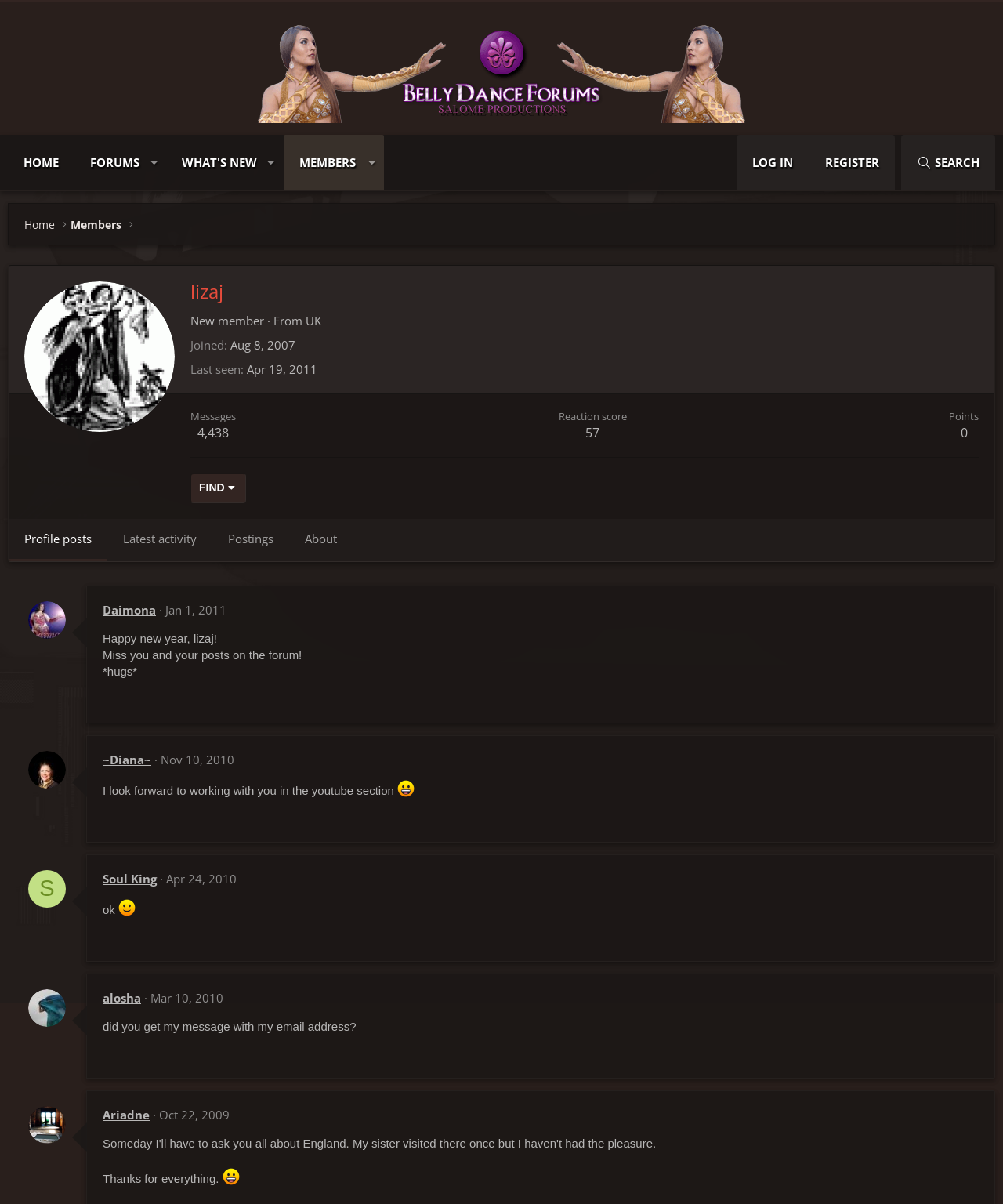Could you determine the bounding box coordinates of the clickable element to complete the instruction: "Click on the 'LOG IN' link"? Provide the coordinates as four float numbers between 0 and 1, i.e., [left, top, right, bottom].

[0.735, 0.112, 0.806, 0.158]